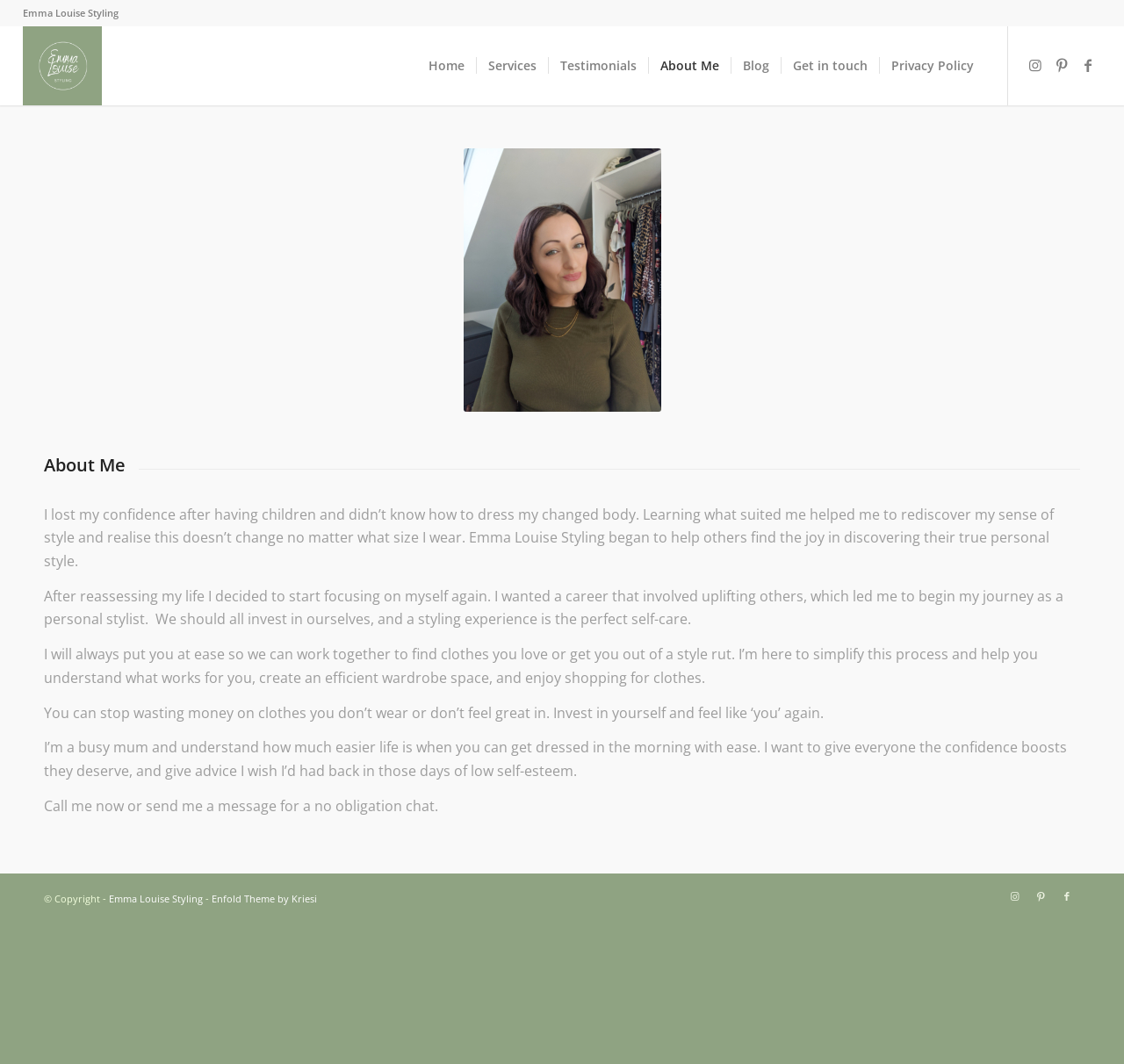Identify the bounding box coordinates for the element you need to click to achieve the following task: "View Emma Louise's Instagram profile". The coordinates must be four float values ranging from 0 to 1, formatted as [left, top, right, bottom].

[0.91, 0.049, 0.933, 0.073]